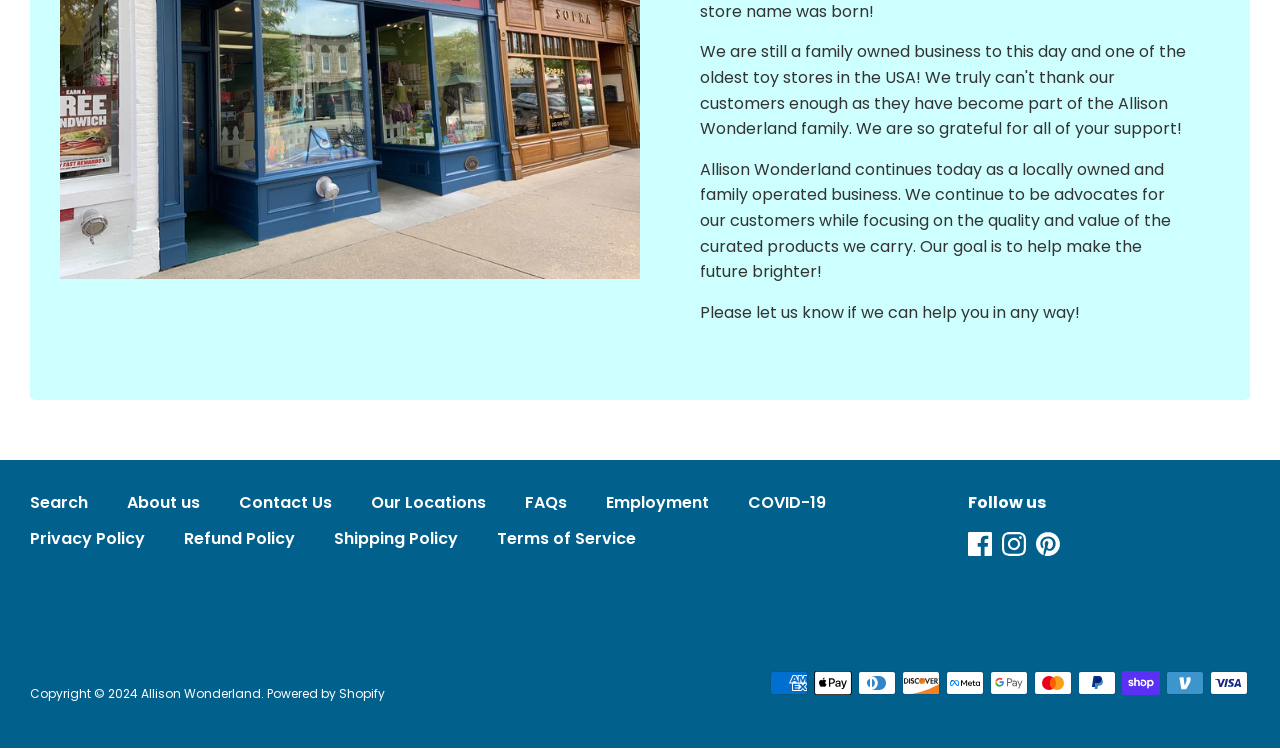Please specify the bounding box coordinates in the format (top-left x, top-left y, bottom-right x, bottom-right y), with values ranging from 0 to 1. Identify the bounding box for the UI component described as follows: FAQs

[0.41, 0.654, 0.459, 0.692]